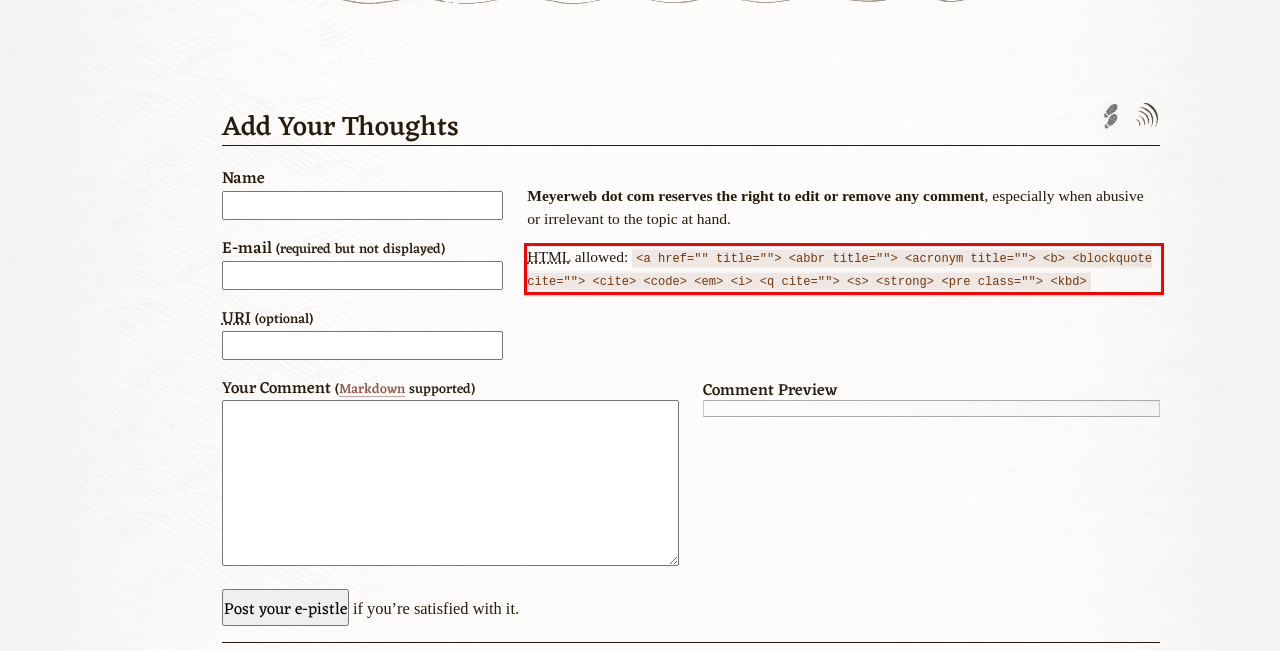Please analyze the screenshot of a webpage and extract the text content within the red bounding box using OCR.

HTML allowed: <a href="" title=""> <abbr title=""> <acronym title=""> <b> <blockquote cite=""> <cite> <code> <em> <i> <q cite=""> <s> <strong> <pre class=""> <kbd>